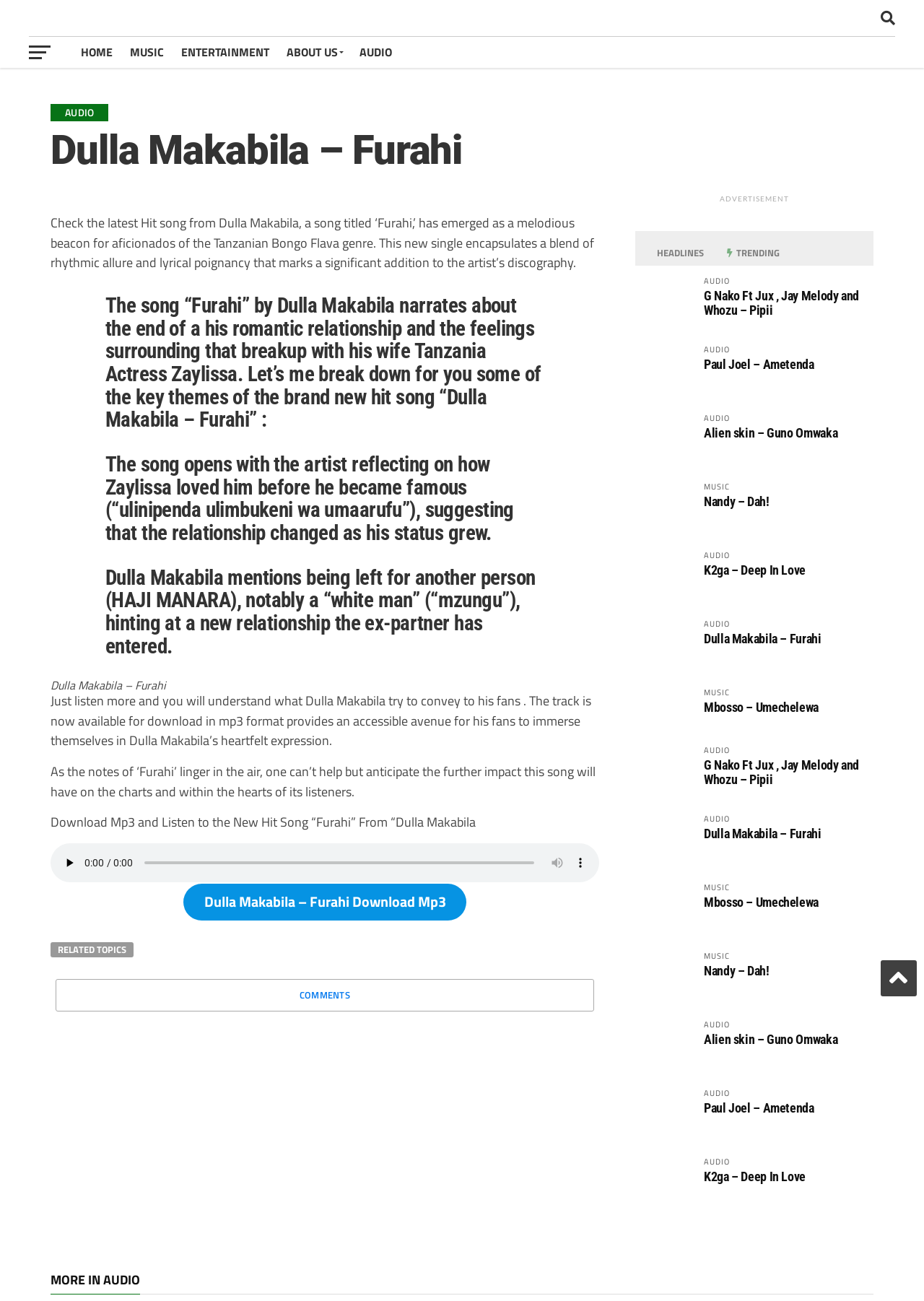Please find the bounding box coordinates of the element that must be clicked to perform the given instruction: "Play the audio". The coordinates should be four float numbers from 0 to 1, i.e., [left, top, right, bottom].

[0.062, 0.654, 0.088, 0.672]